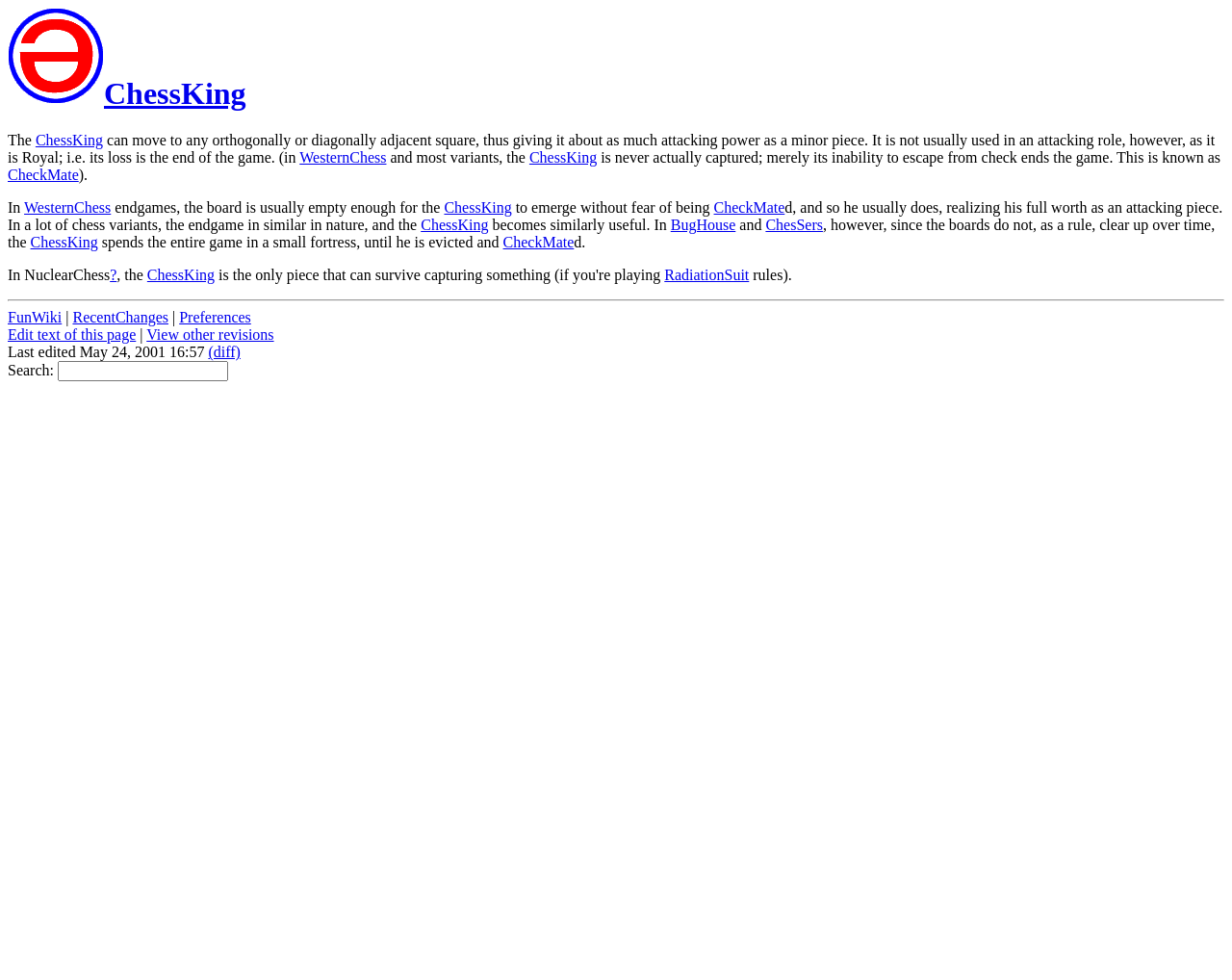Identify the bounding box coordinates for the element you need to click to achieve the following task: "read about Western Chess". The coordinates must be four float values ranging from 0 to 1, formatted as [left, top, right, bottom].

[0.243, 0.153, 0.314, 0.169]